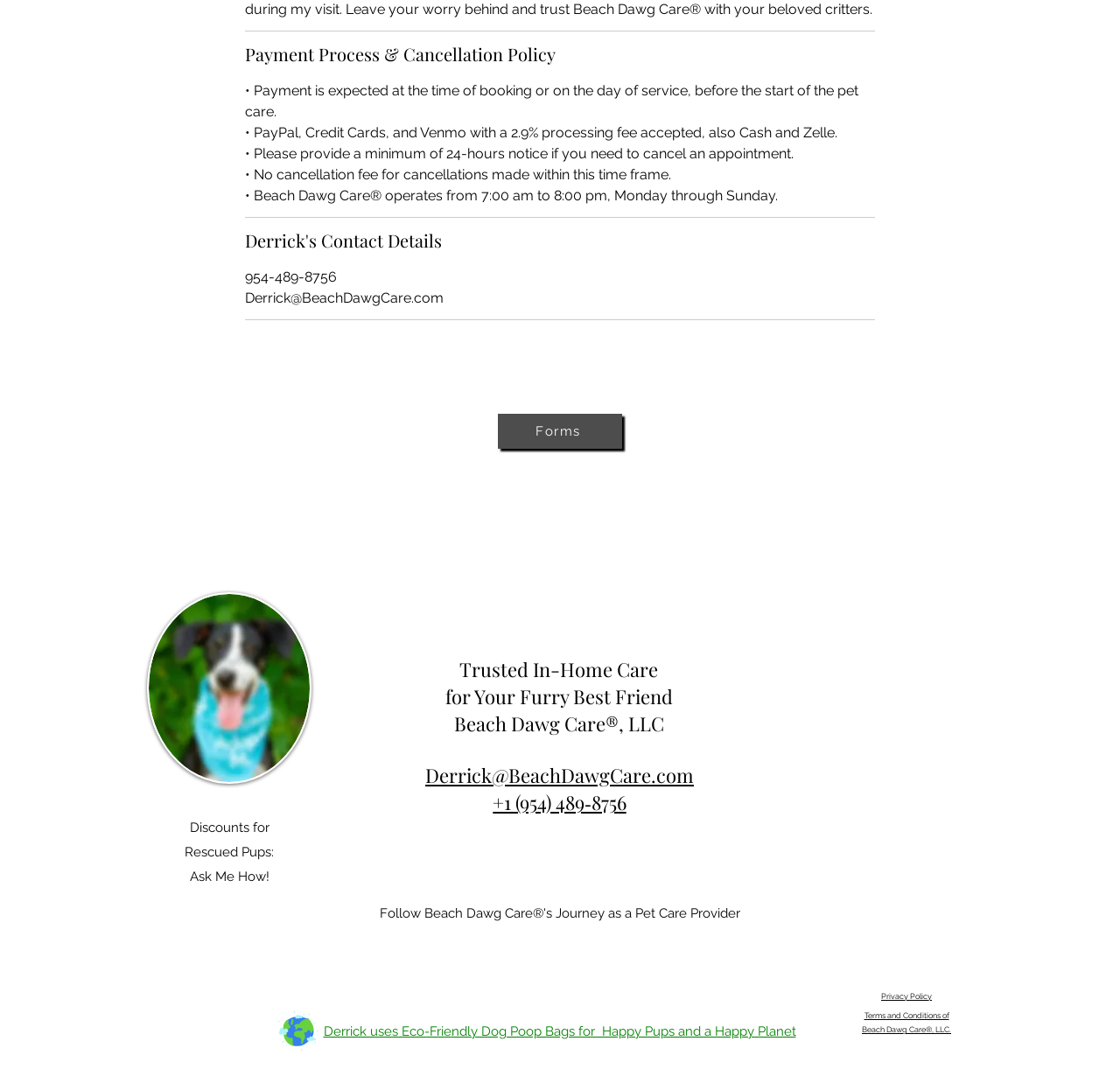Provide the bounding box coordinates of the UI element this sentence describes: "aria-label="alt.text.label.YouTube"".

[0.338, 0.861, 0.375, 0.899]